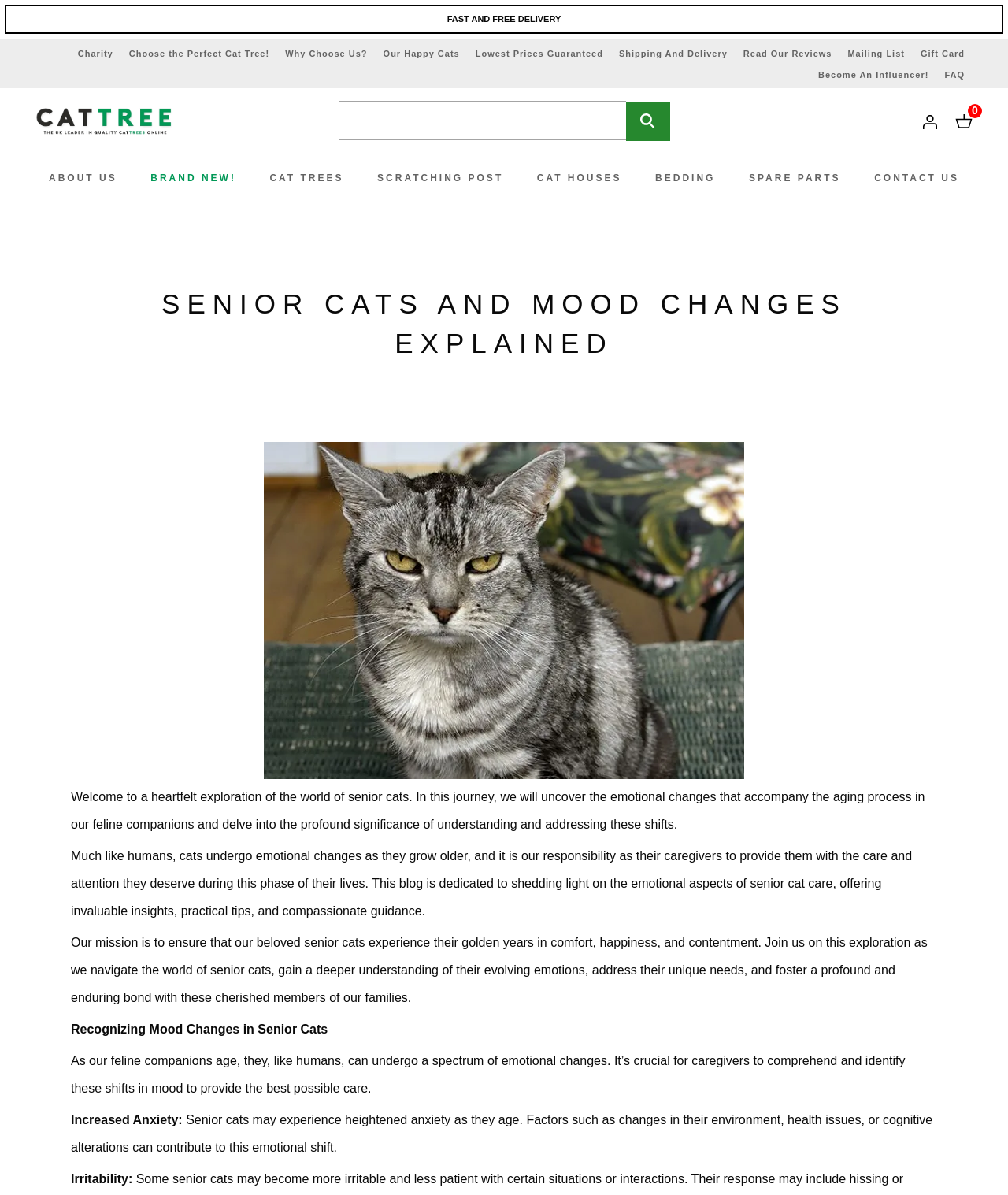What is the main topic of this webpage?
Give a comprehensive and detailed explanation for the question.

Based on the webpage content, the main topic is about senior cats and mood changes, which is evident from the heading 'SENIOR CATS AND MOOD CHANGES EXPLAINED' and the subsequent paragraphs discussing the emotional changes in senior cats.